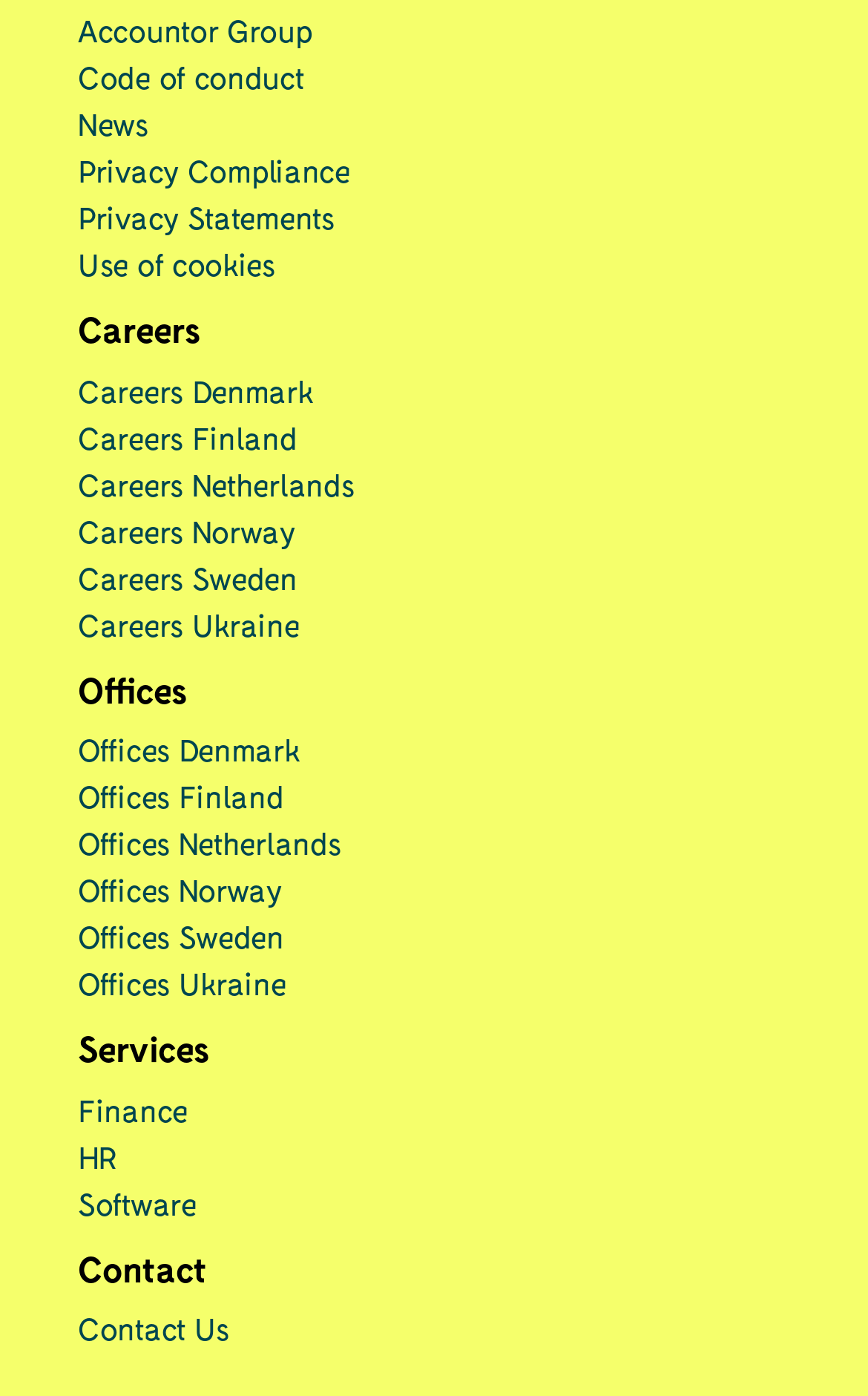Refer to the screenshot and answer the following question in detail:
How many links are under the 'Careers' heading?

I counted the number of links under the 'Careers' heading, which are 'Careers Denmark', 'Careers Finland', 'Careers Netherlands', 'Careers Norway', 'Careers Sweden', and 'Careers Ukraine', so there are 6 links.